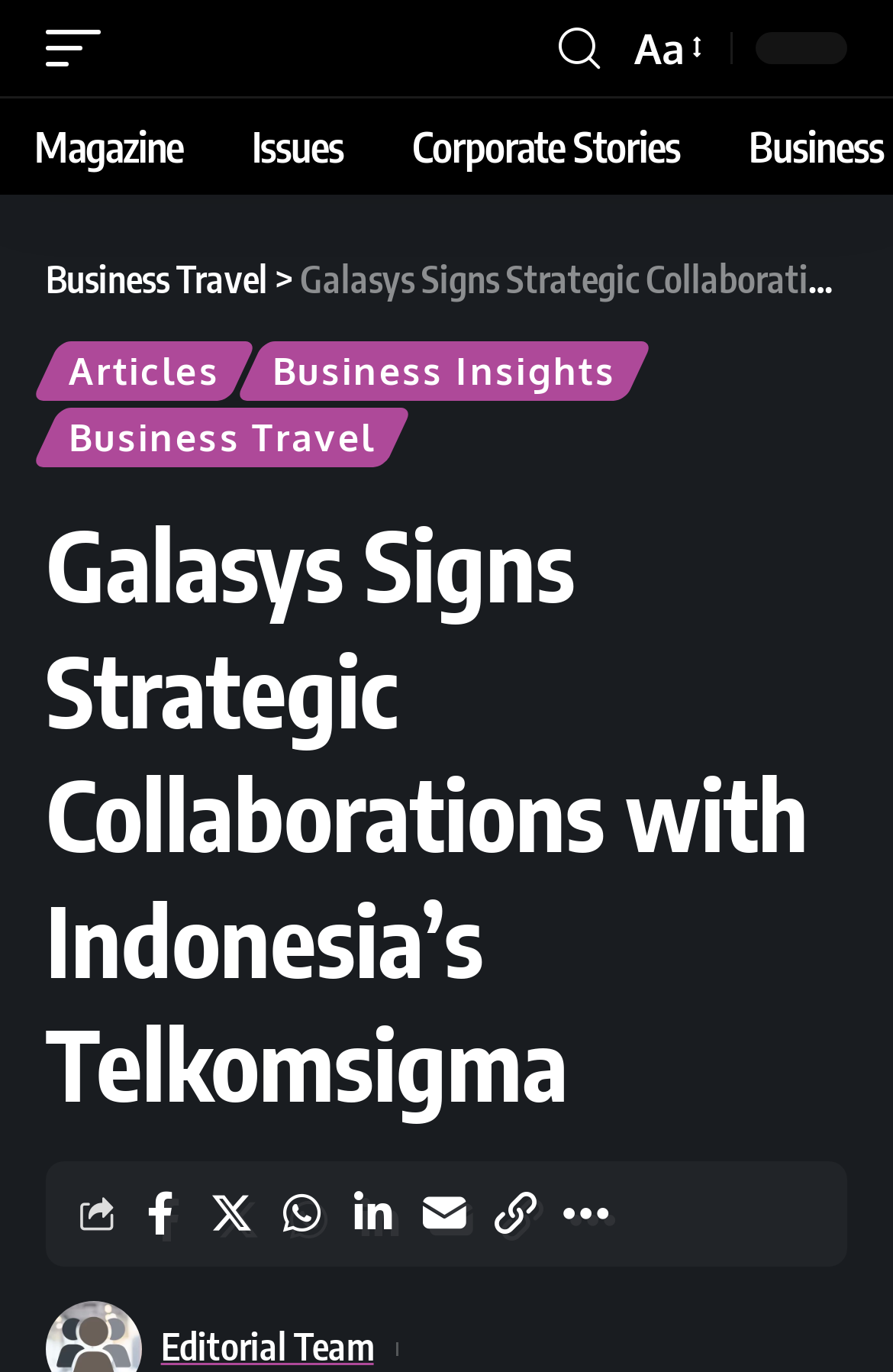Please find the bounding box coordinates of the element that you should click to achieve the following instruction: "resize font". The coordinates should be presented as four float numbers between 0 and 1: [left, top, right, bottom].

[0.697, 0.01, 0.792, 0.061]